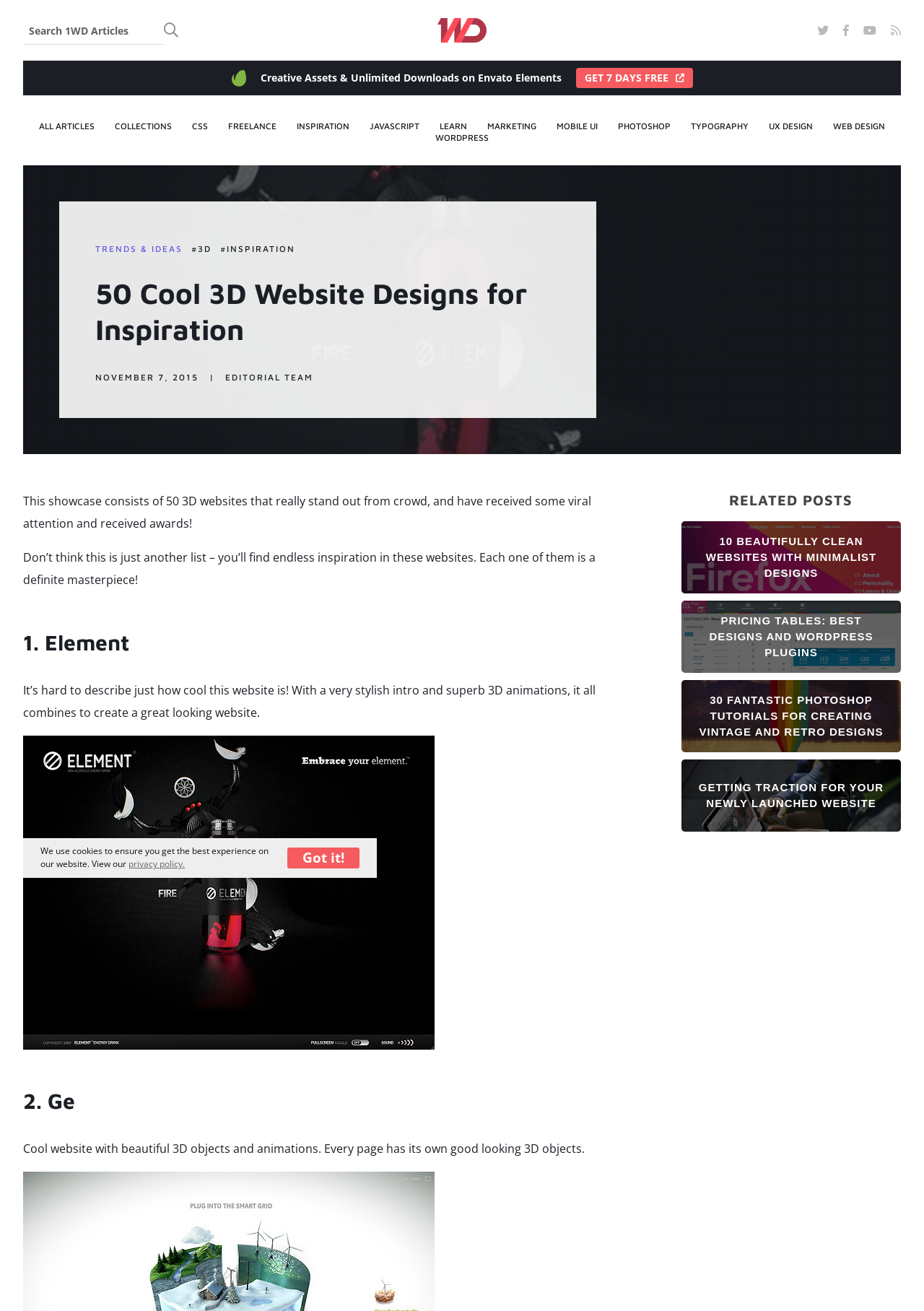Determine the bounding box coordinates for the element that should be clicked to follow this instruction: "Search 1WD Articles". The coordinates should be given as four float numbers between 0 and 1, in the format [left, top, right, bottom].

[0.025, 0.012, 0.342, 0.034]